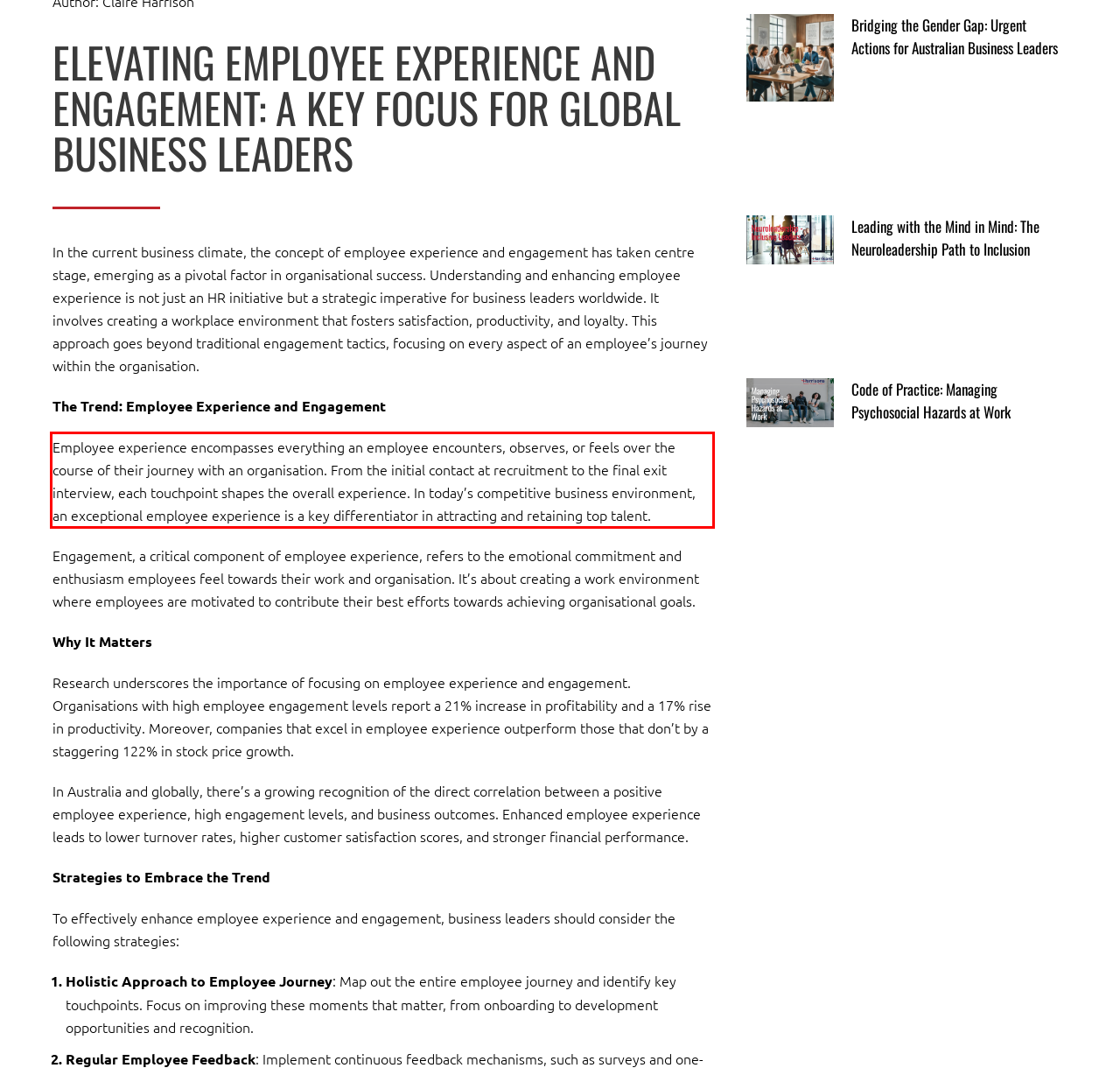There is a screenshot of a webpage with a red bounding box around a UI element. Please use OCR to extract the text within the red bounding box.

Employee experience encompasses everything an employee encounters, observes, or feels over the course of their journey with an organisation. From the initial contact at recruitment to the final exit interview, each touchpoint shapes the overall experience. In today’s competitive business environment, an exceptional employee experience is a key differentiator in attracting and retaining top talent.